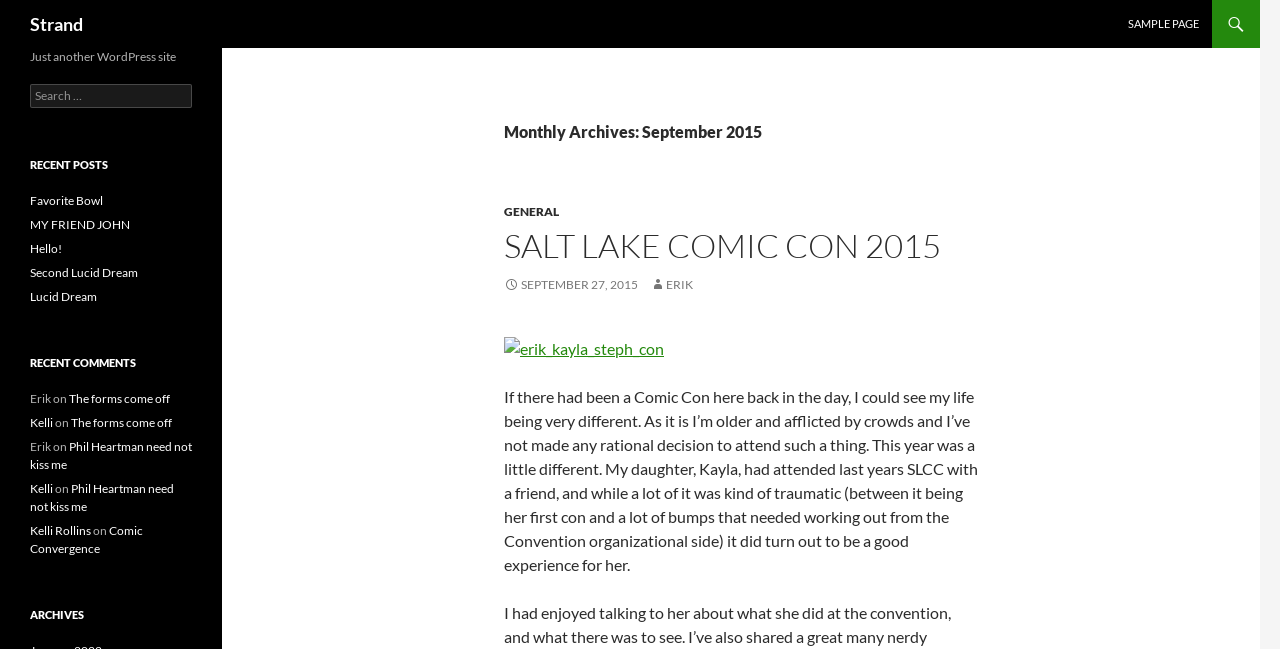Respond to the question below with a single word or phrase: How many recent posts are listed?

5